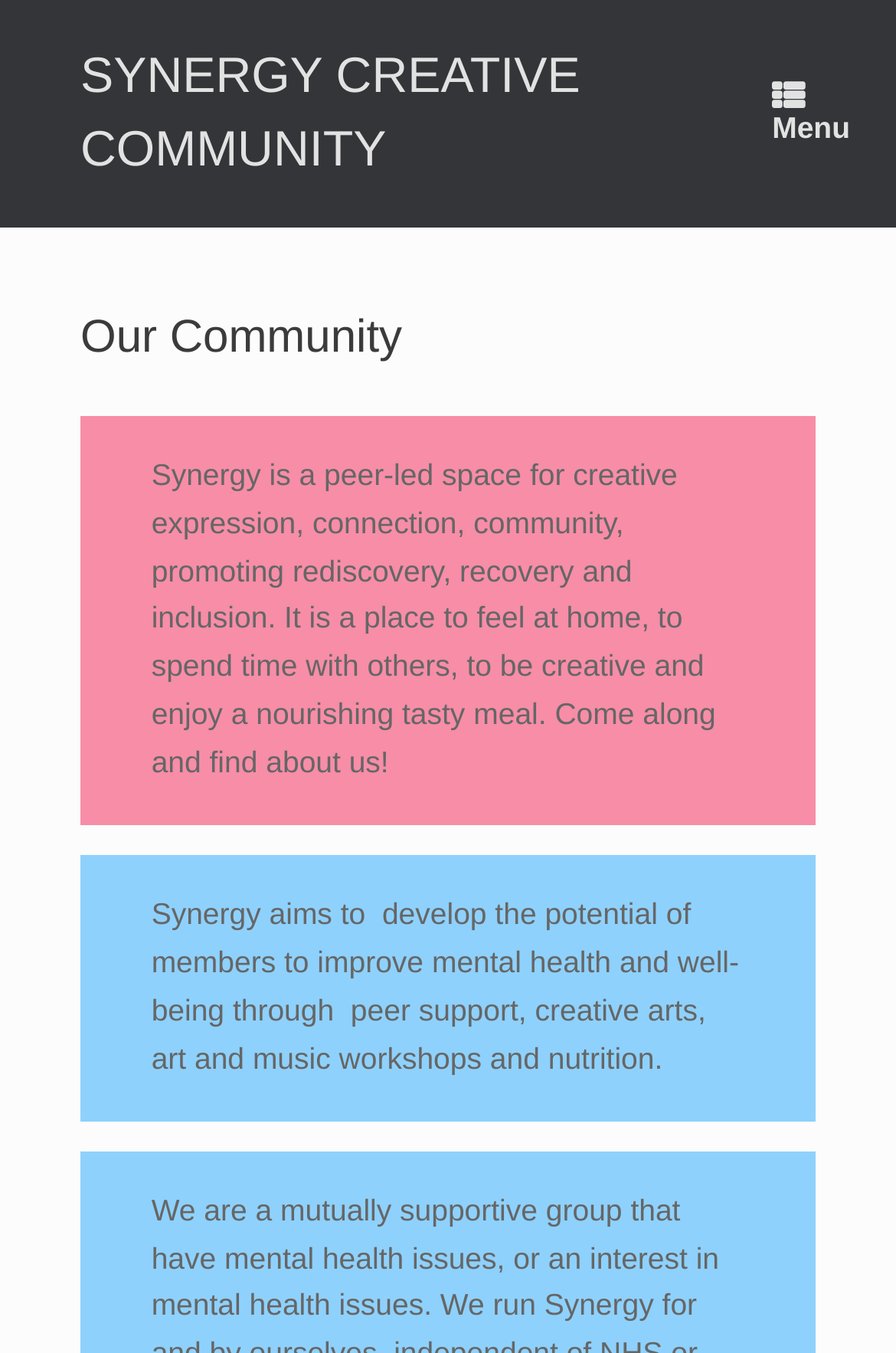What is provided at Synergy?
Please give a detailed and thorough answer to the question, covering all relevant points.

The webpage mentions that Synergy is a place to feel at home, to spend time with others, to be creative and enjoy a nourishing tasty meal. This implies that one of the things provided at Synergy is a nourishing meal.